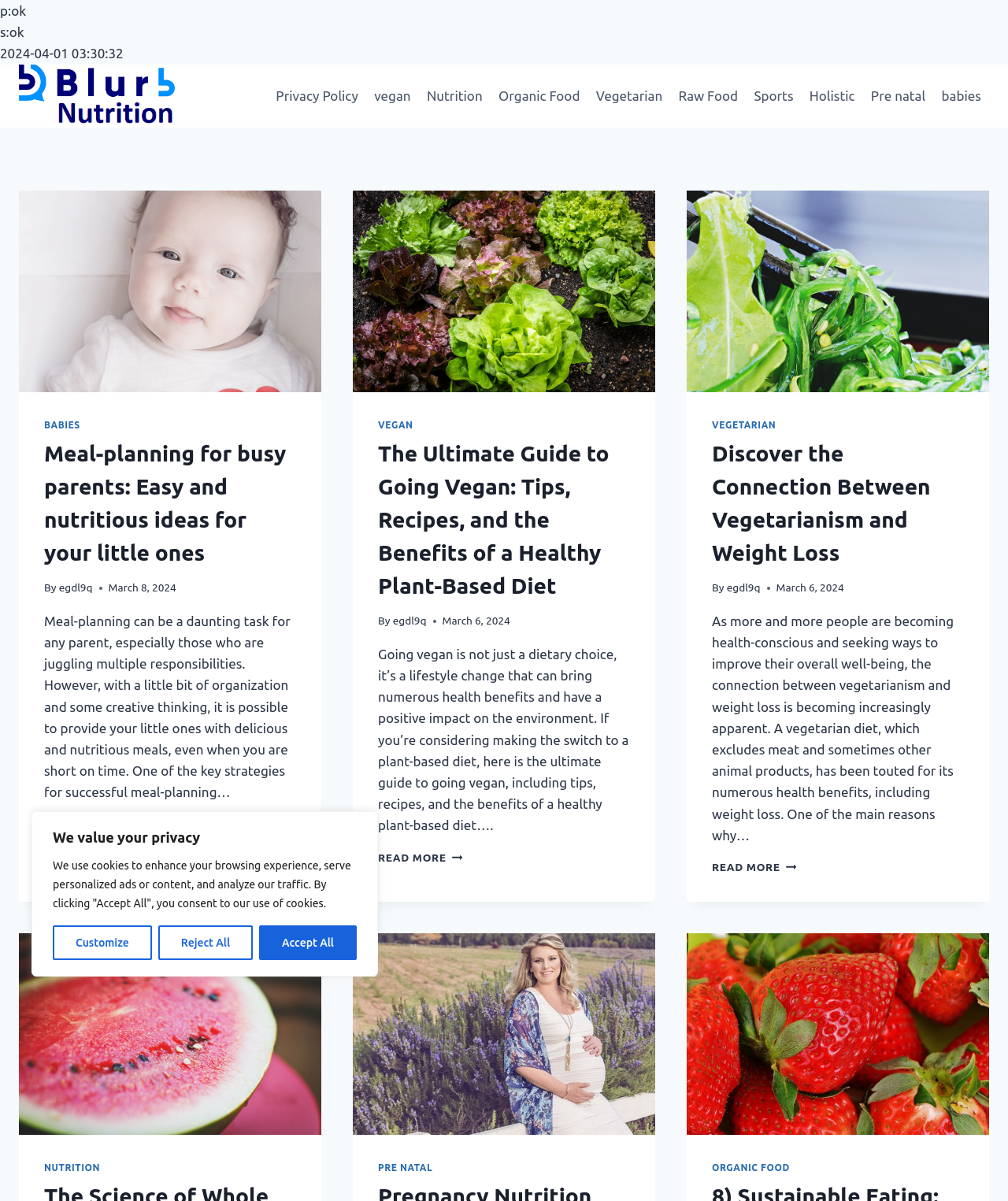Use a single word or phrase to answer the question: 
Who is the author of the second article?

egdl9q